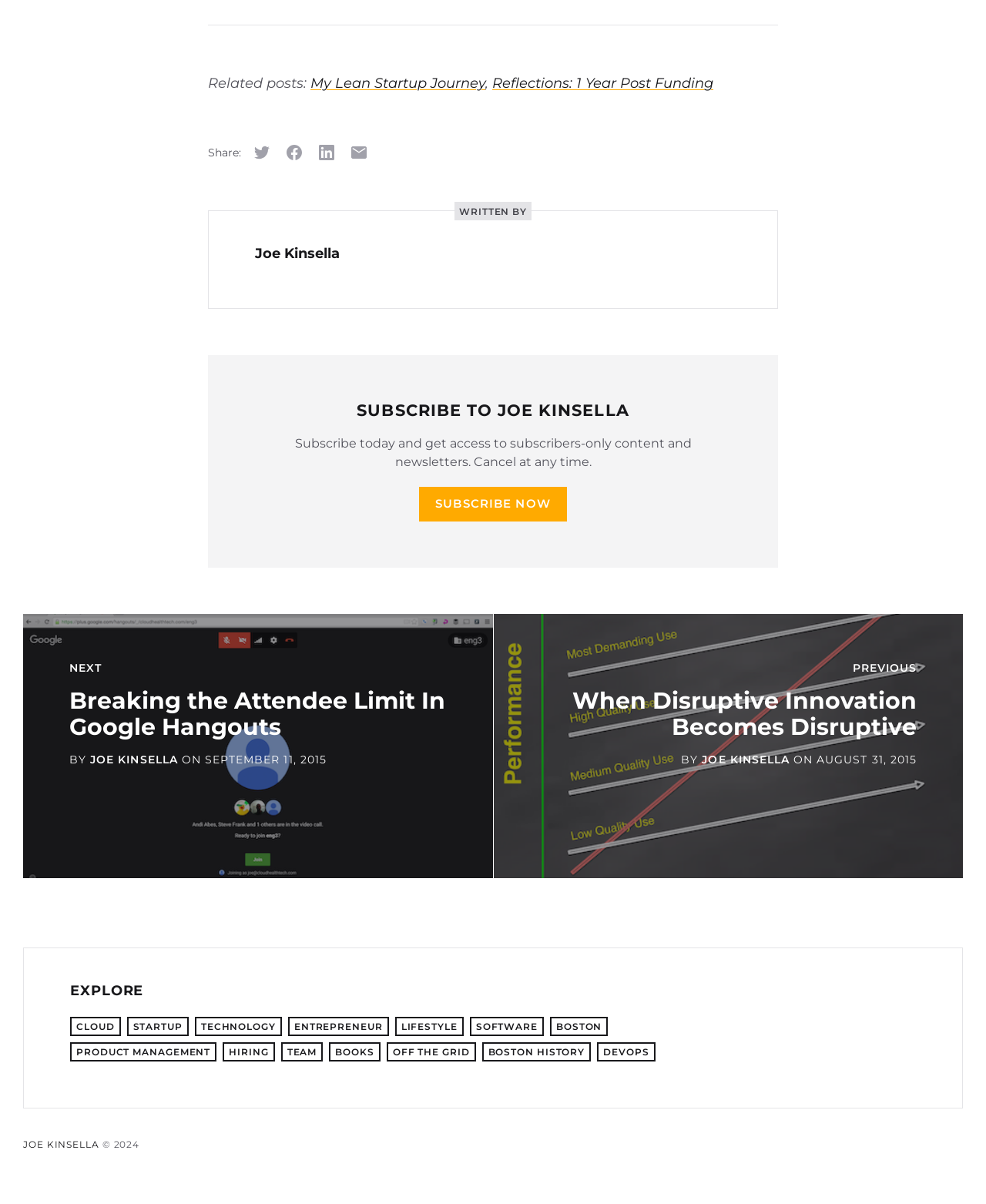Refer to the image and provide an in-depth answer to the question: 
What is the date of the 'When Disruptive Innovation Becomes Disruptive' article?

I inferred this answer by looking at the 'When Disruptive Innovation Becomes Disruptive' article, which has a timestamp of 'AUGUST 31, 2015'.